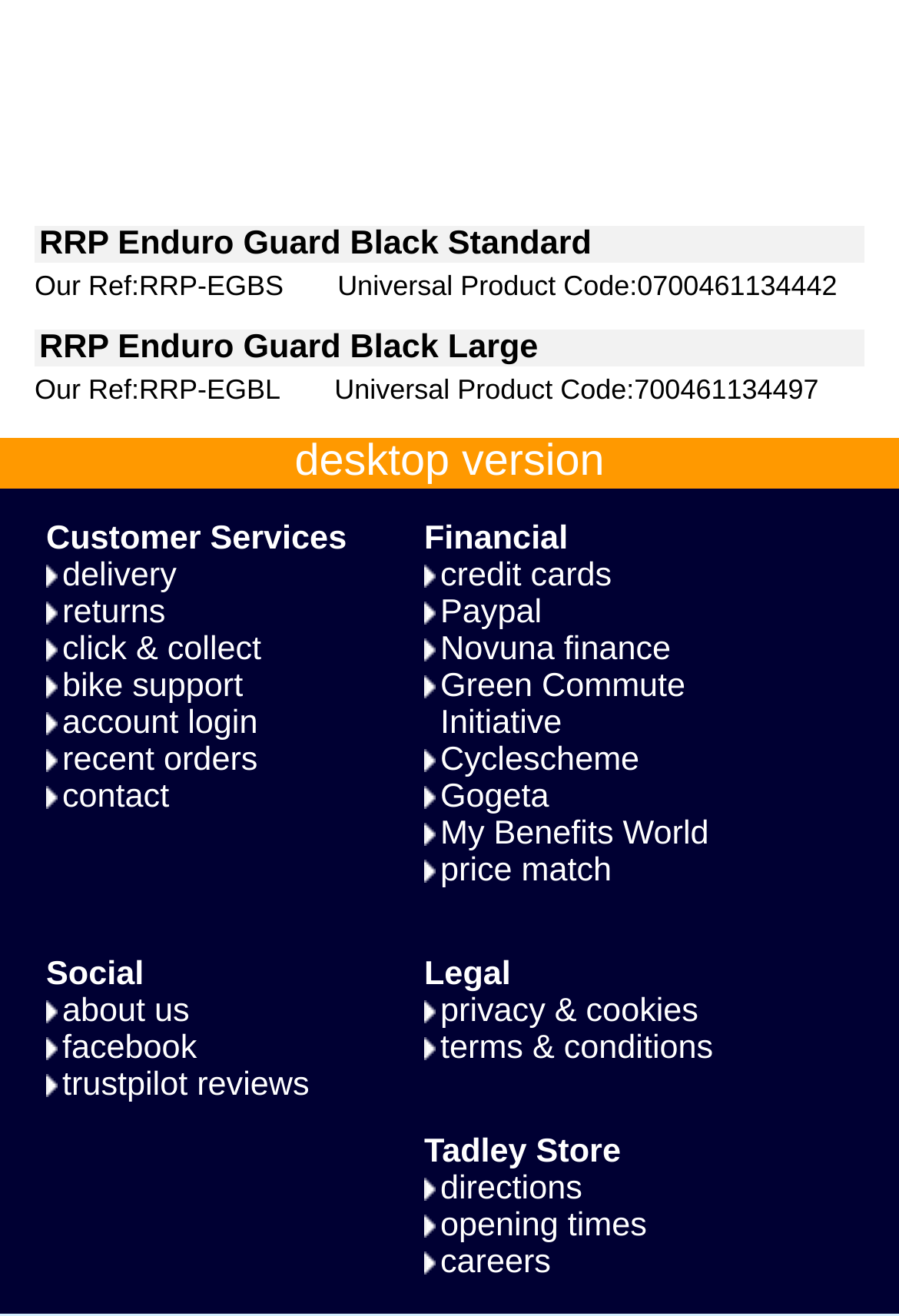How many links are there in the 'Customer Services' section?
Please provide a single word or phrase based on the screenshot.

7